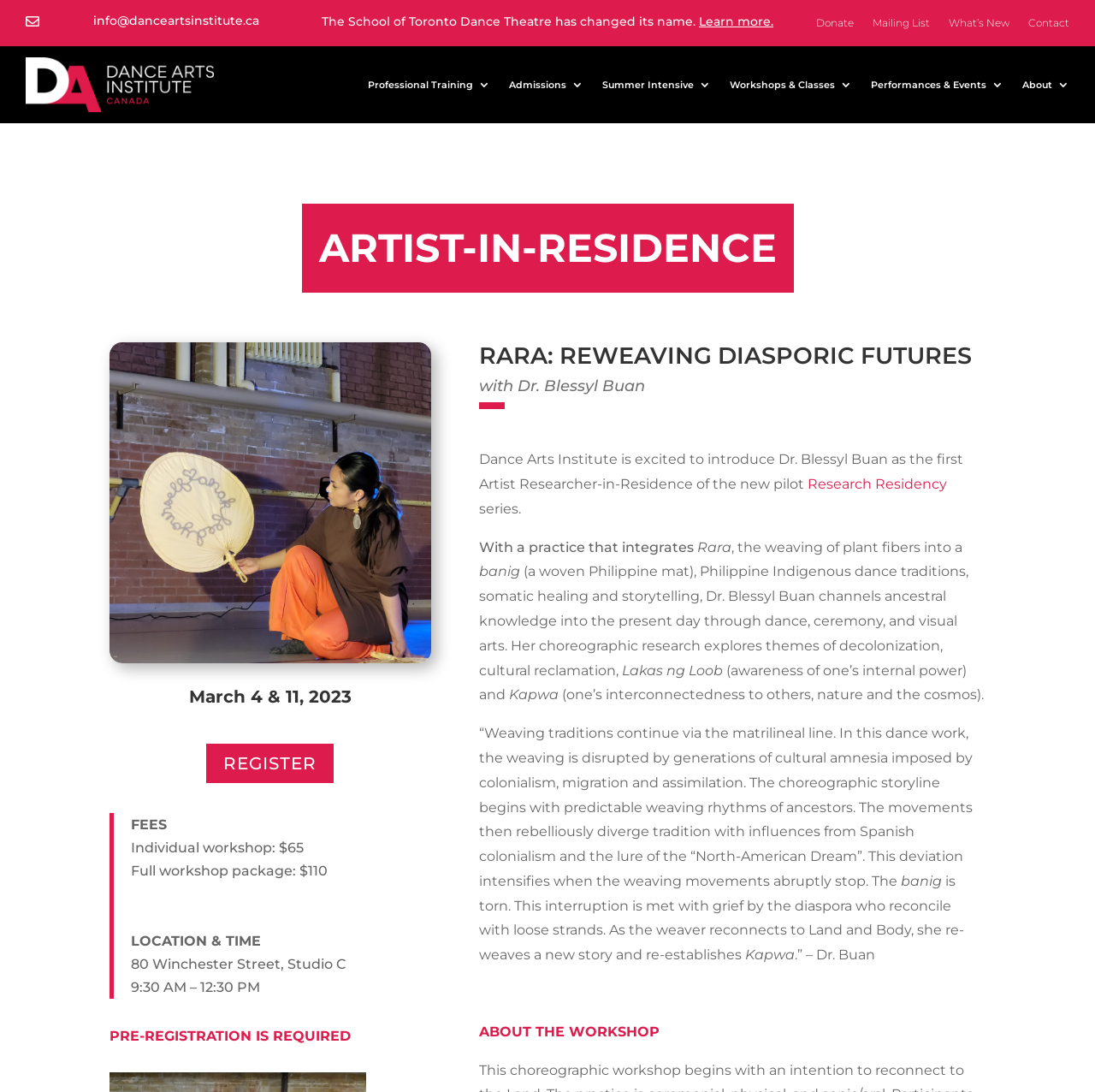Please find and report the bounding box coordinates of the element to click in order to perform the following action: "Get more information about the 'Research Residency'". The coordinates should be expressed as four float numbers between 0 and 1, in the format [left, top, right, bottom].

[0.738, 0.436, 0.865, 0.451]